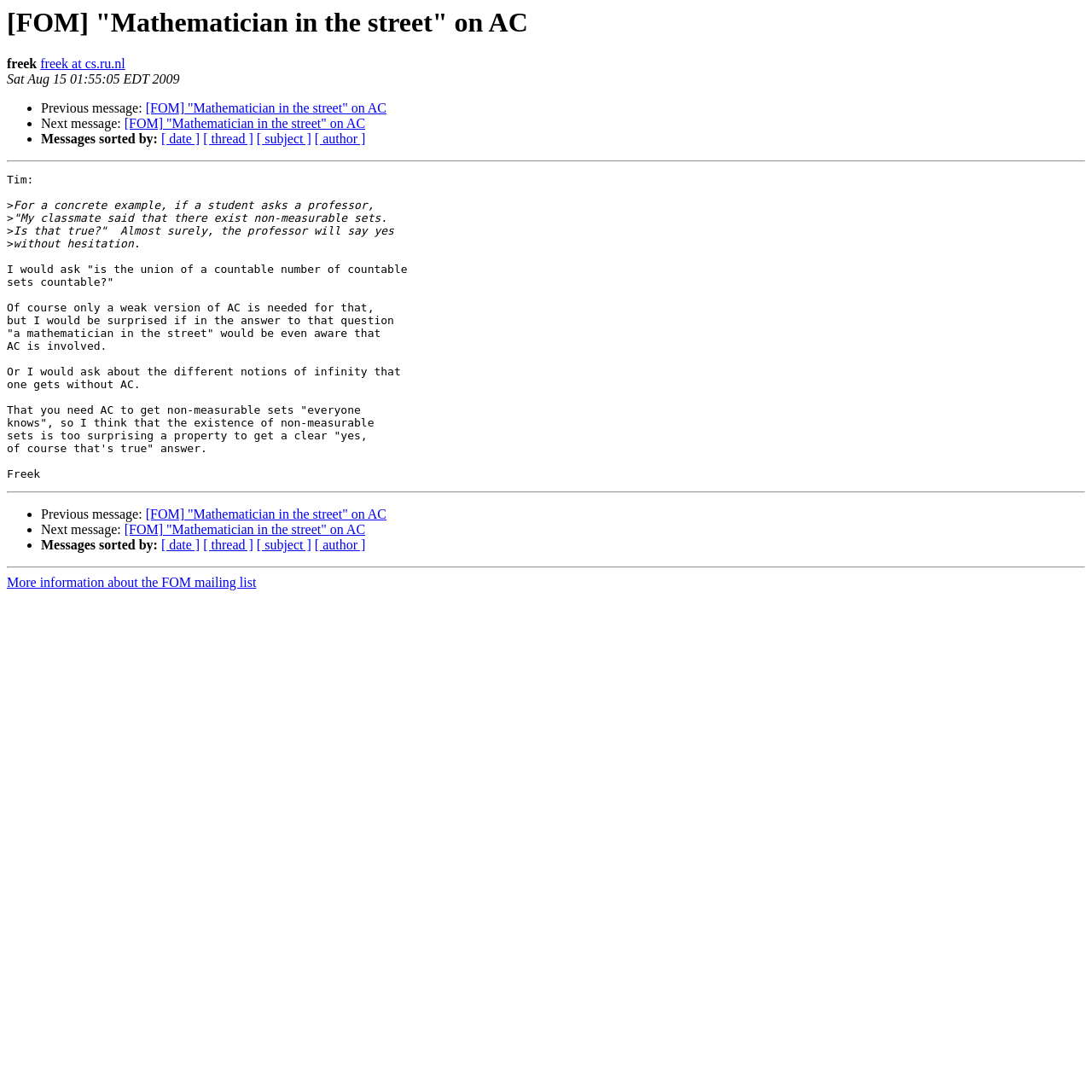What is the topic of the message?
Answer the question with as much detail as possible.

The topic of the message is 'Mathematician in the street on AC', which is mentioned in the heading and also in the links 'Previous message' and 'Next message'.